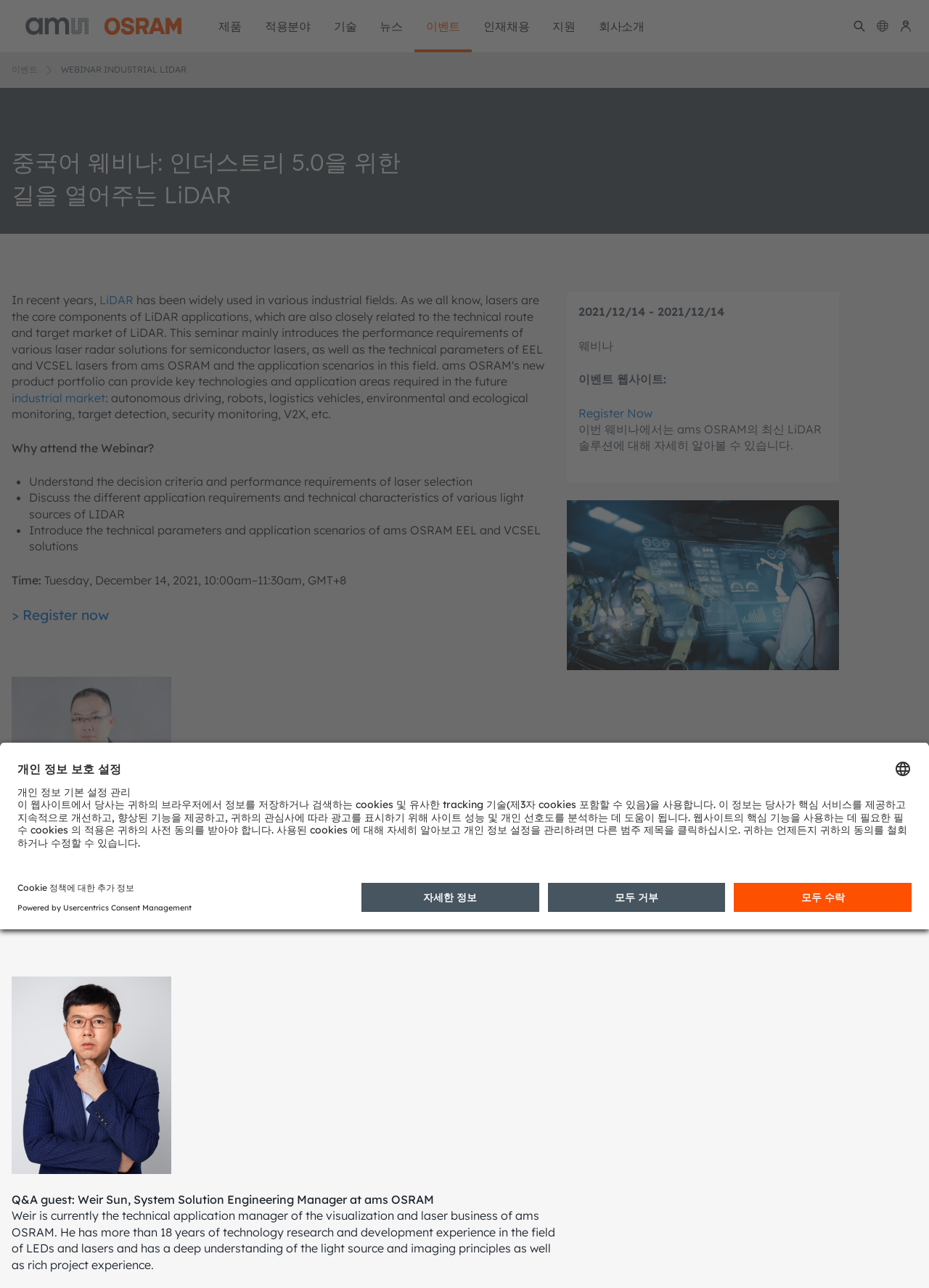Offer a thorough description of the webpage.

The webpage is about a webinar on industrial lidar technology, hosted by ams OSRAM. At the top, there is a navigation menu with links to various sections of the website, including products, applications, technology, news, events, recruitment, and support. On the right side of the navigation menu, there are links to search, change language, and access a personalized ams OSRAM account.

Below the navigation menu, there is a breadcrumb navigation section with a link to the events page. The main content of the webpage is about the webinar, which is titled "Webinar Industrial Lidar: Unlocking the Path to Industry 5.0 with LiDAR". The webinar is scheduled to take place on December 14, 2021, from 10:00 am to 11:30 am GMT+8.

The webpage provides a brief overview of the webinar, including the topics that will be covered, such as the decision criteria and performance requirements of laser selection, the application requirements and technical characteristics of various light sources of LiDAR, and the technical parameters and application scenarios of ams OSRAM EEL and VCSEL solutions.

There is also a section that introduces the speaker, Byron Liang, Senior Marketing Manager at ams OSRAM, and the Q&A guest, Weir Sun, System Solution Engineering Manager at ams OSRAM.

At the bottom of the webpage, there is a button to open a personal data protection settings dialog, which provides information about the use of cookies and similar tracking technologies on the website. The dialog allows users to manage their cookie settings and provides links to more information about the company's cookie policy.